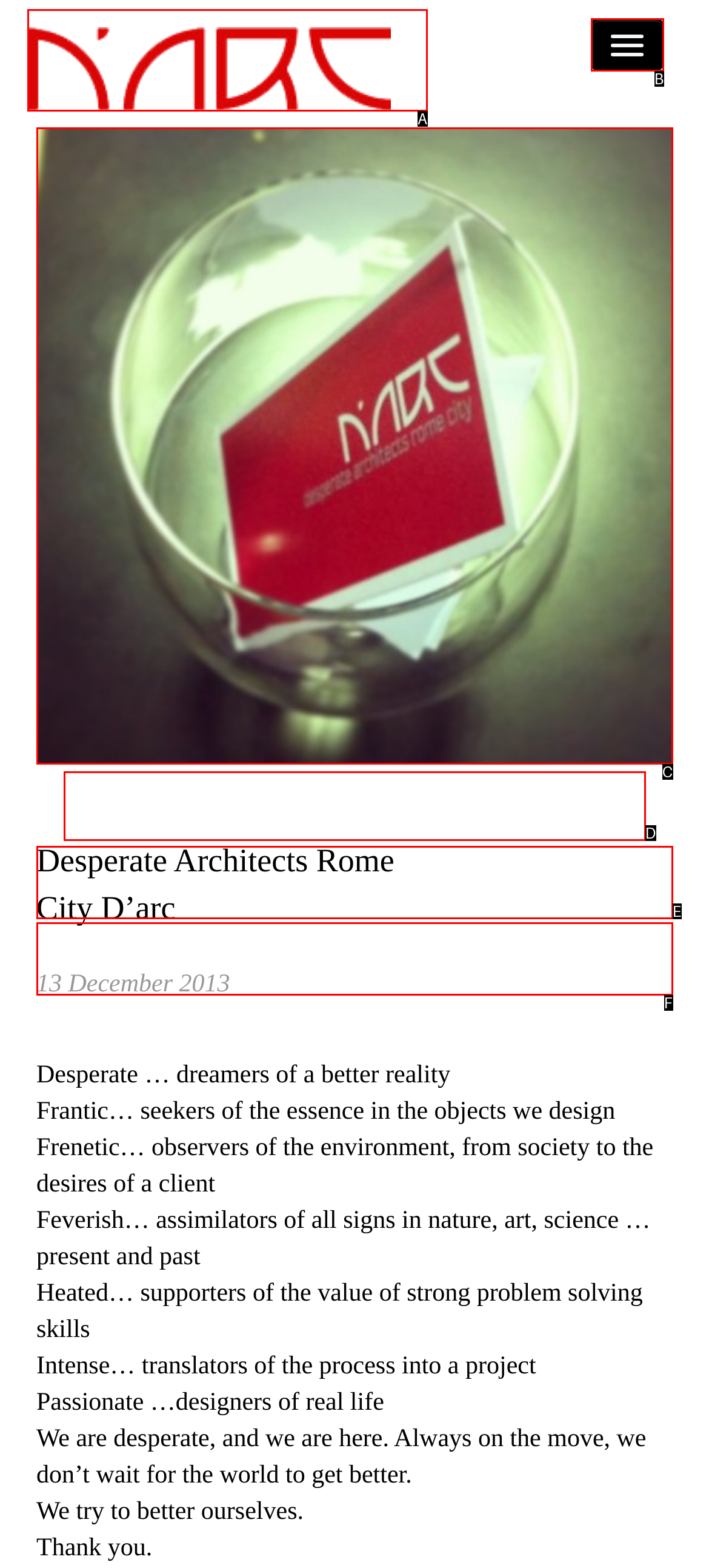Identify the HTML element that matches the description: title="Desperate Architects Rome City D’arc"
Respond with the letter of the correct option.

C